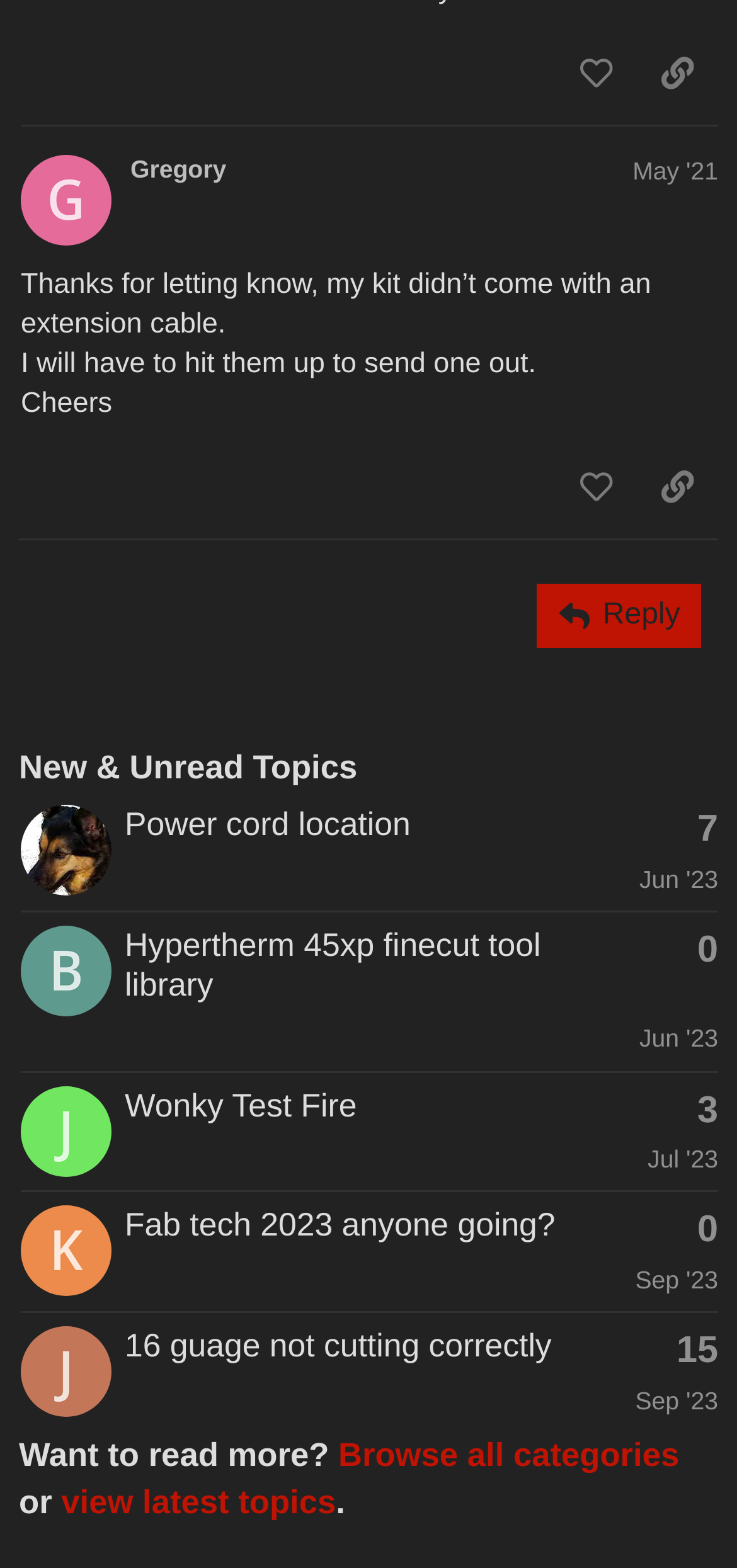What is the text of the button below the post 'Thanks for letting know, my kit didn’t come with an extension cable.'? Examine the screenshot and reply using just one word or a brief phrase.

like this post